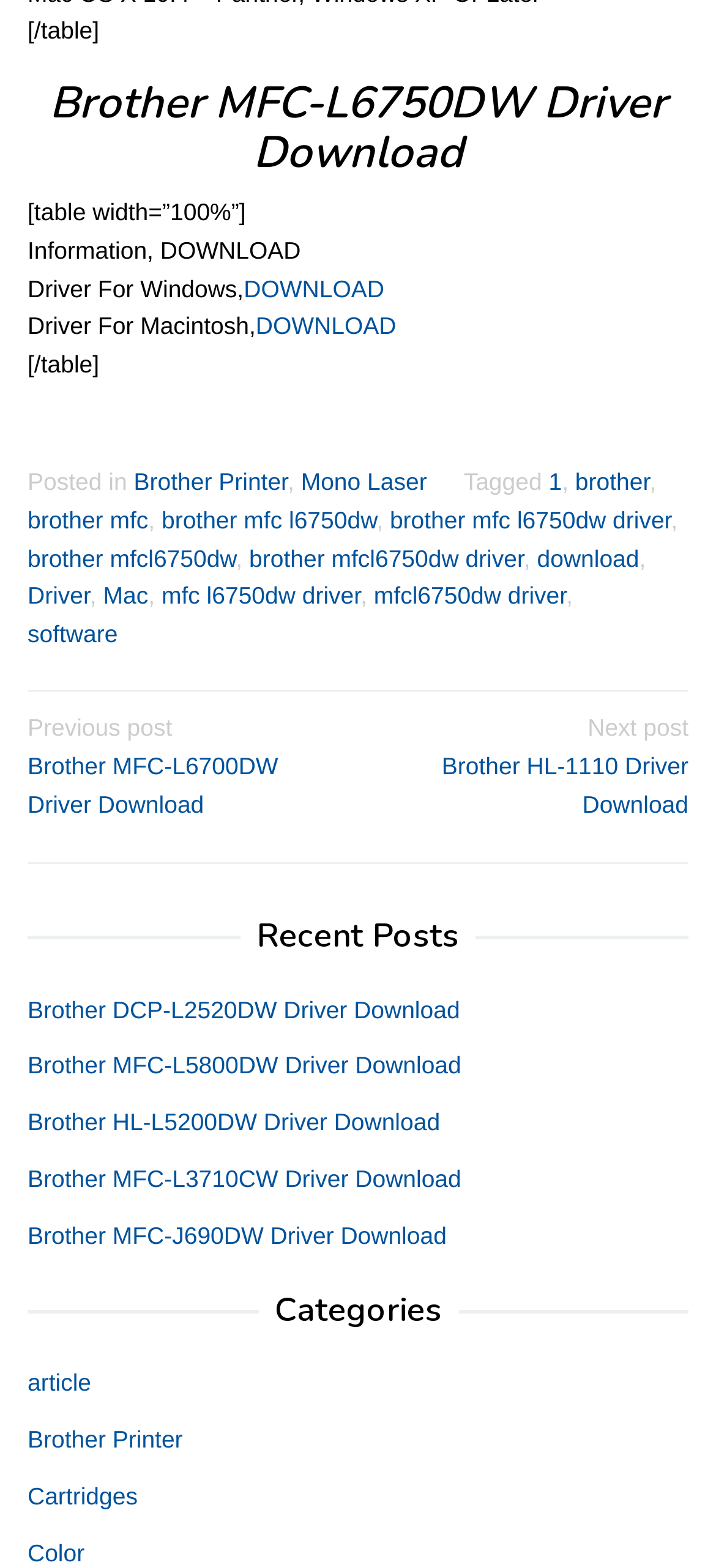Show the bounding box coordinates of the element that should be clicked to complete the task: "View recent post Brother DCP-L2520DW Driver Download".

[0.038, 0.635, 0.642, 0.652]